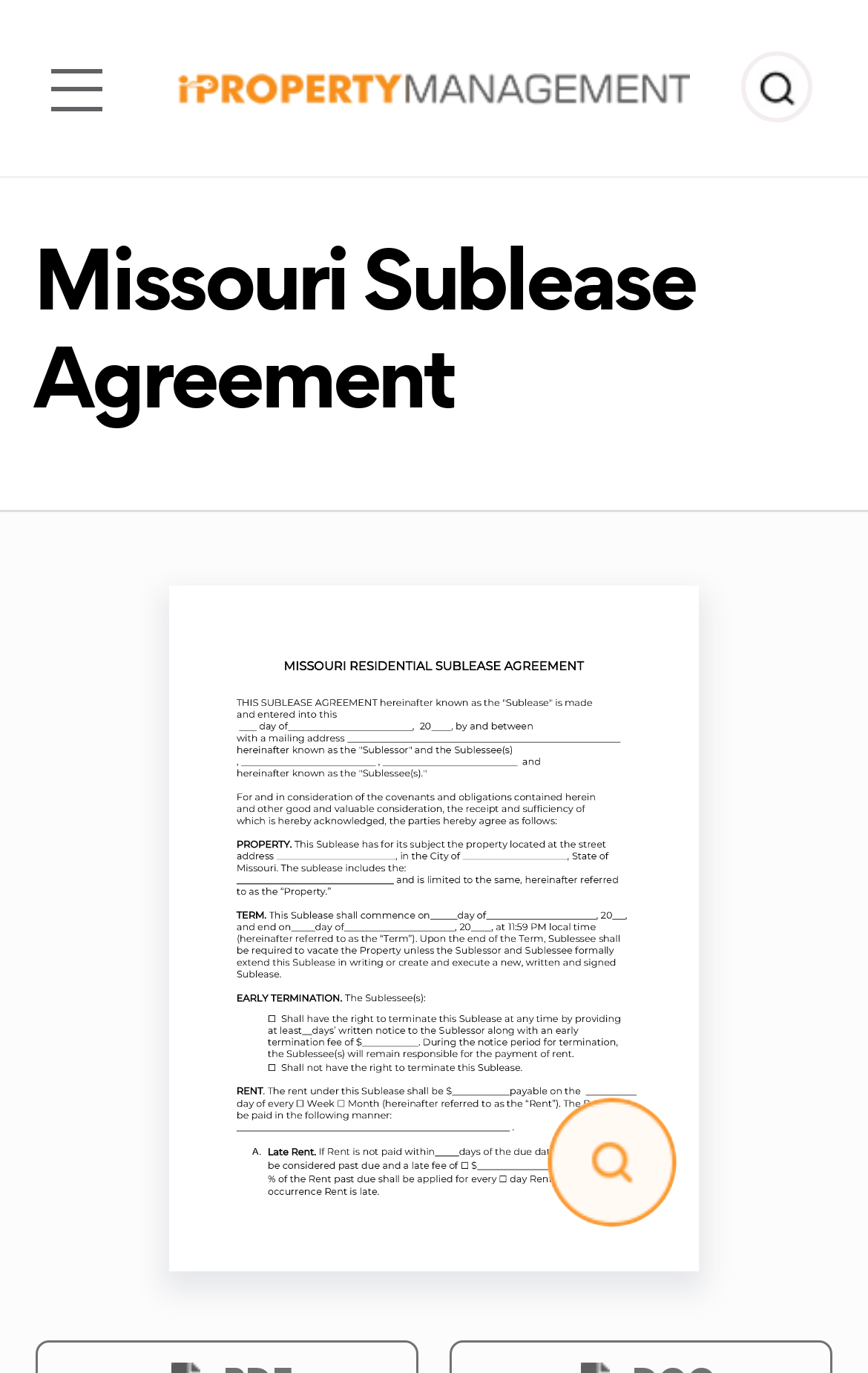Please determine the main heading text of this webpage.

Missouri Sublease Agreement